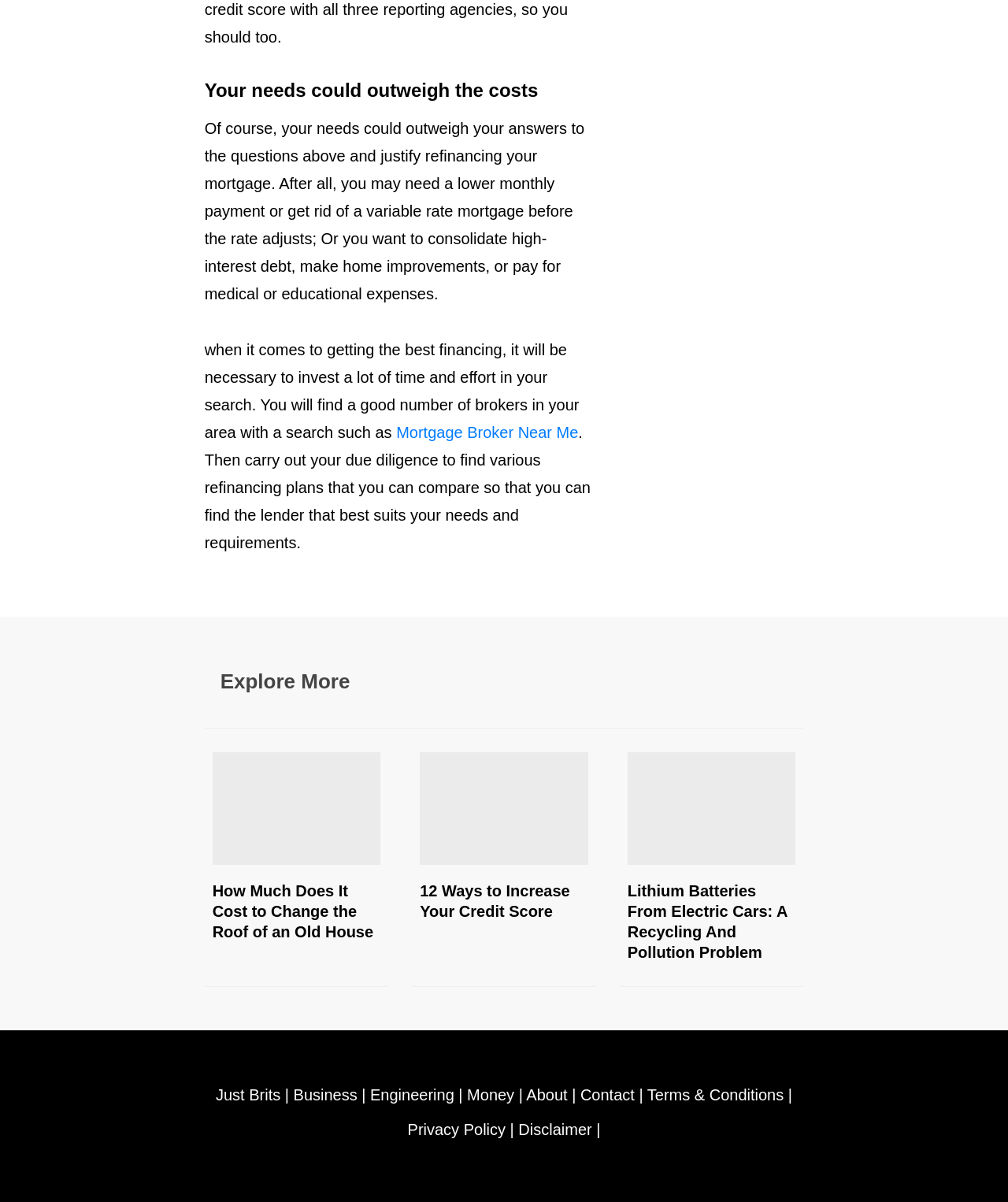Pinpoint the bounding box coordinates for the area that should be clicked to perform the following instruction: "Browse Soft Cows Milk products".

None